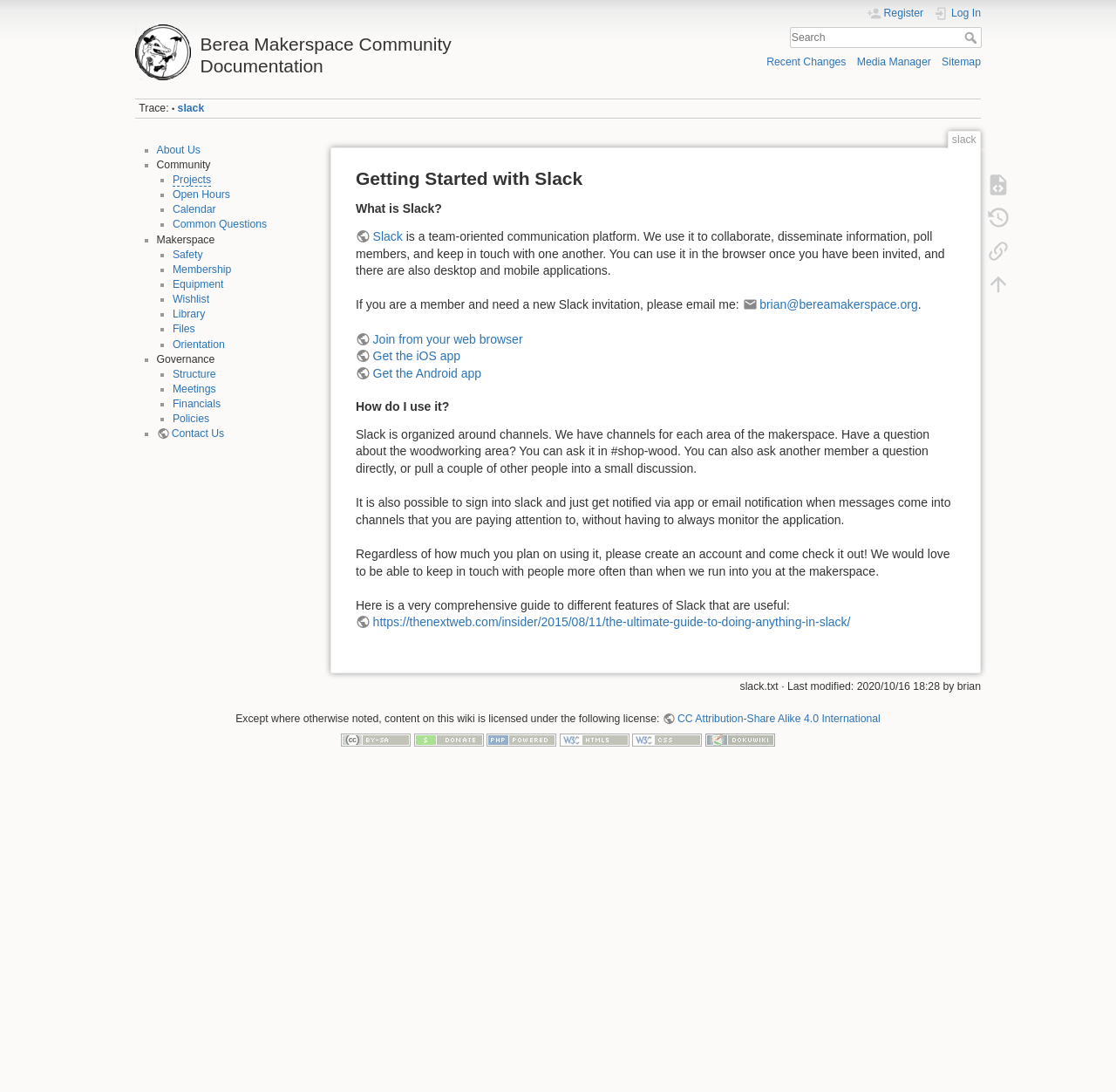Give the bounding box coordinates for the element described by: "title="Driven by DokuWiki"".

[0.632, 0.671, 0.694, 0.682]